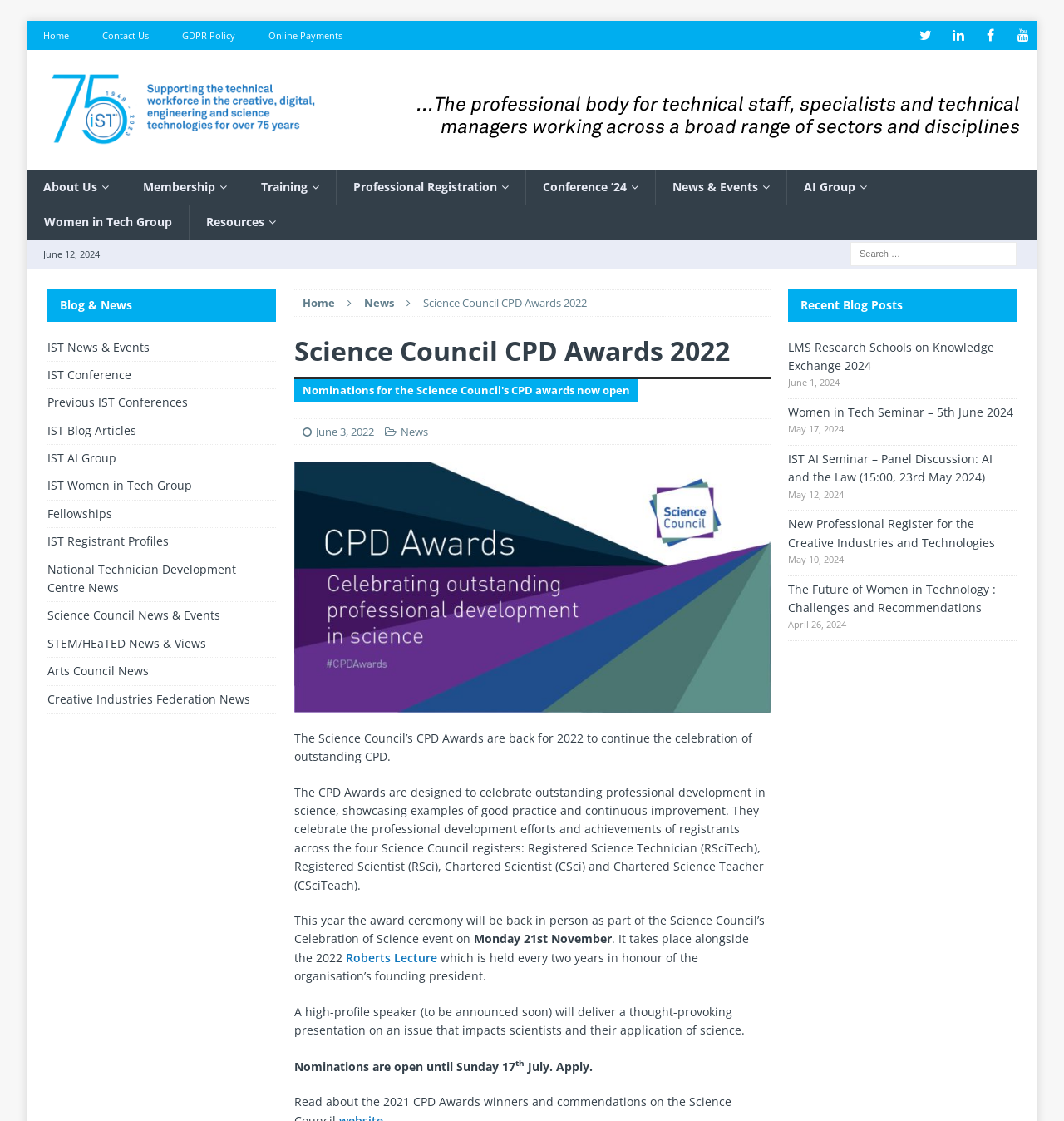Analyze the image and give a detailed response to the question:
When is the award ceremony?

The date of the award ceremony can be found in the text on the webpage, which states that 'This year the award ceremony will be back in person as part of the Science Council’s Celebration of Science event on Monday 21st November'.